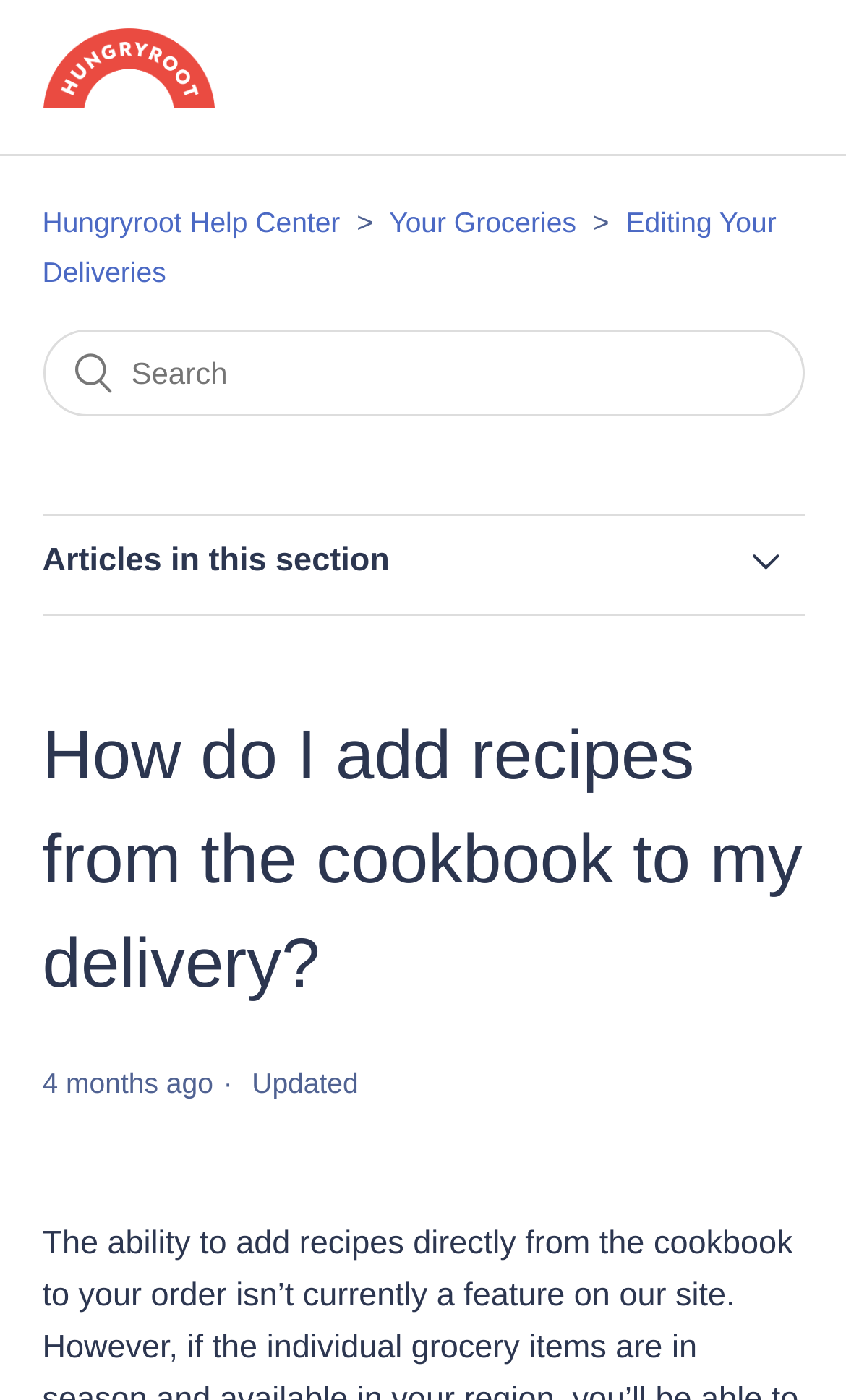Answer in one word or a short phrase: 
How many links are in the top navigation bar?

3